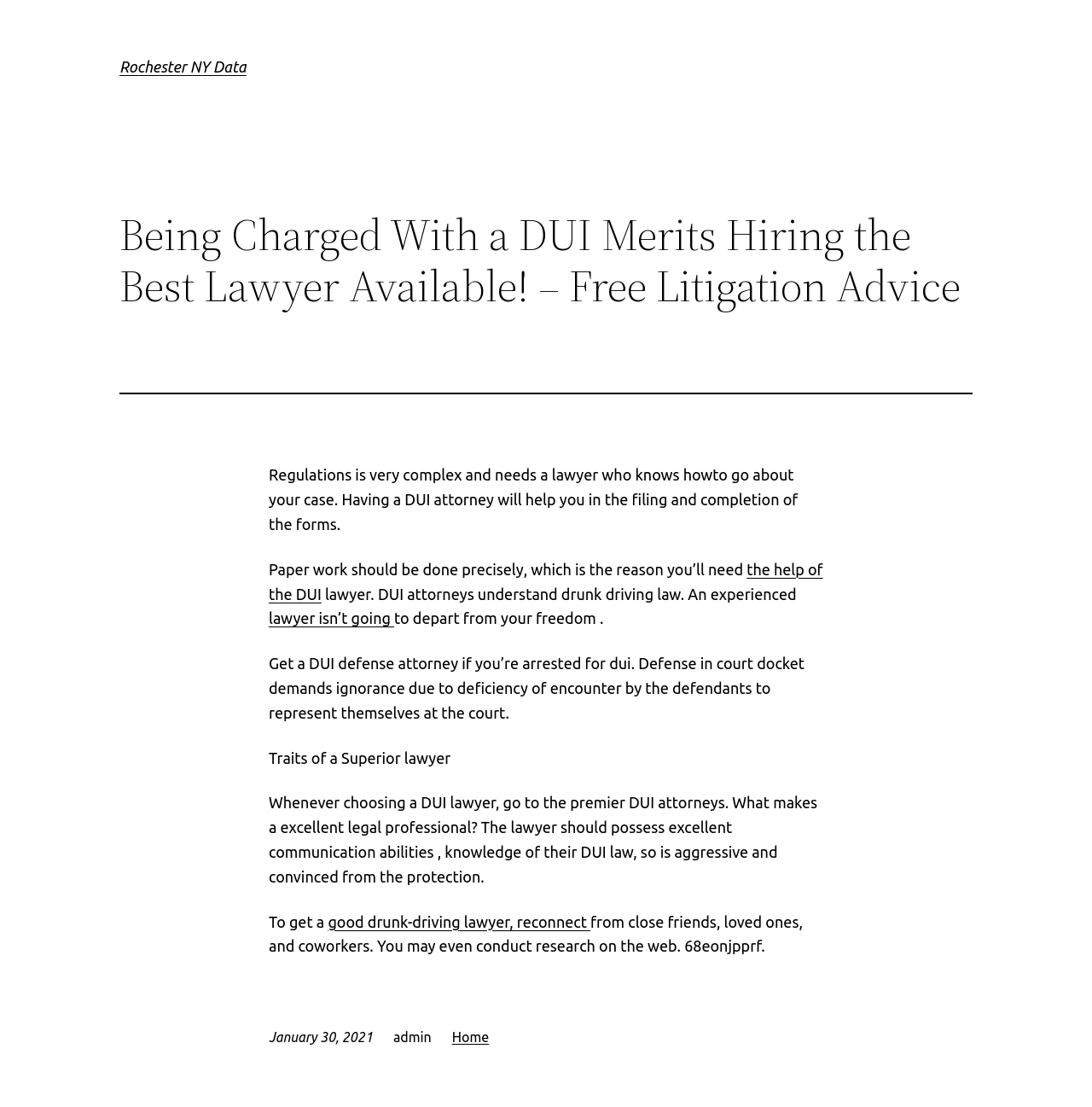Please give a concise answer to this question using a single word or phrase: 
How can you find a good DUI lawyer?

Ask friends and family